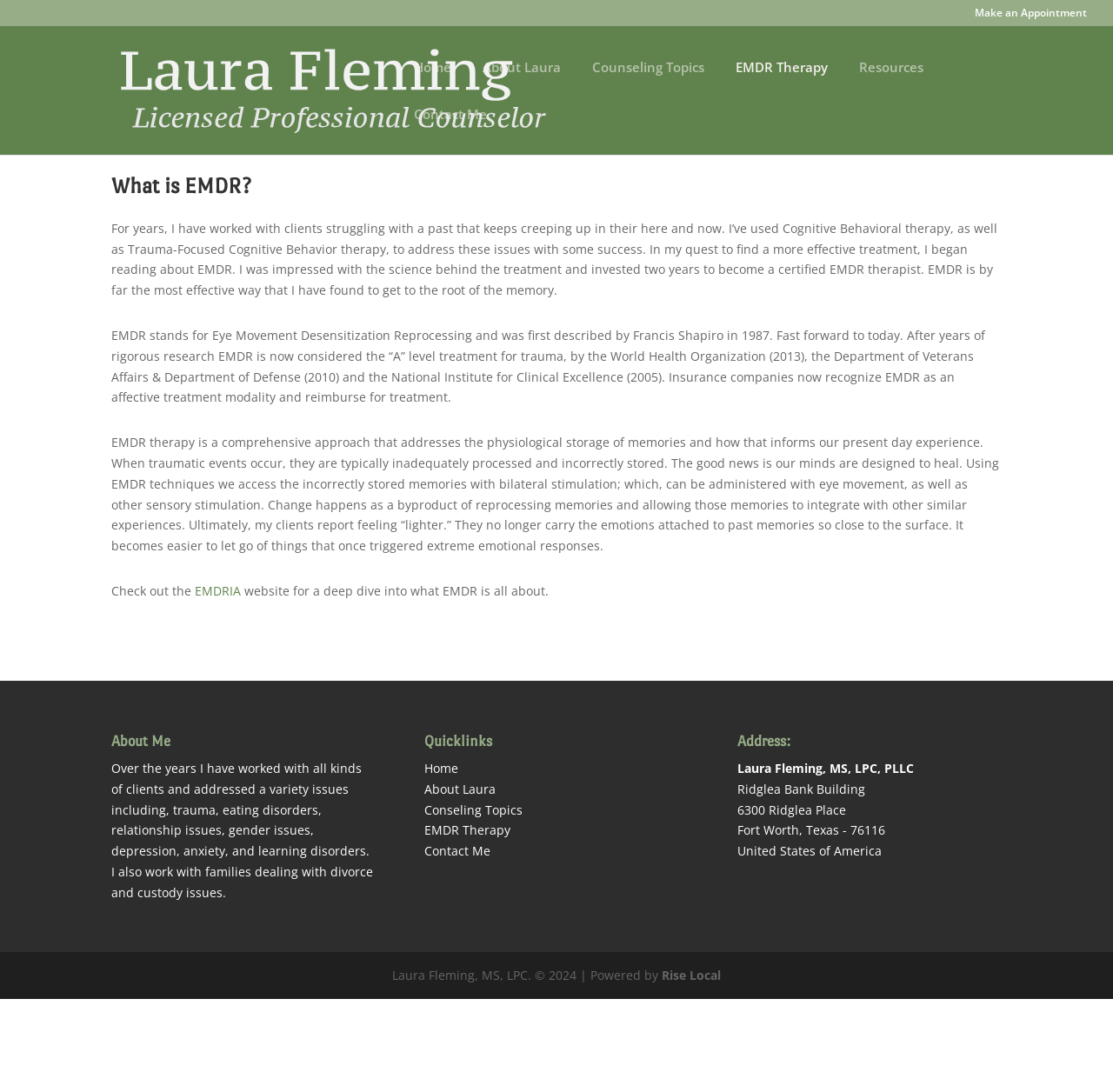Given the element description: "First Annual Climate Fair!", predict the bounding box coordinates of this UI element. The coordinates must be four float numbers between 0 and 1, given as [left, top, right, bottom].

None